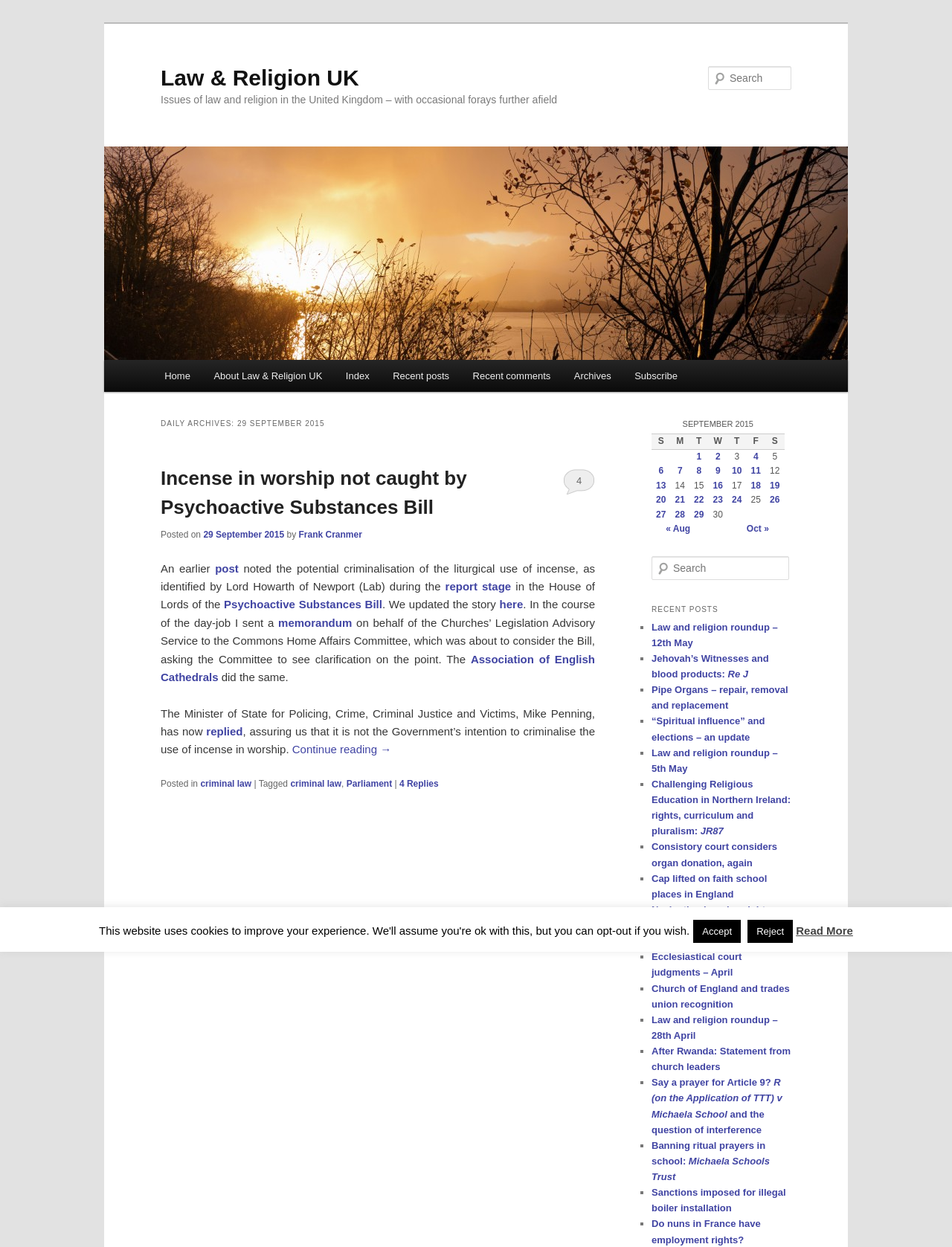Generate the main heading text from the webpage.

Law & Religion UK